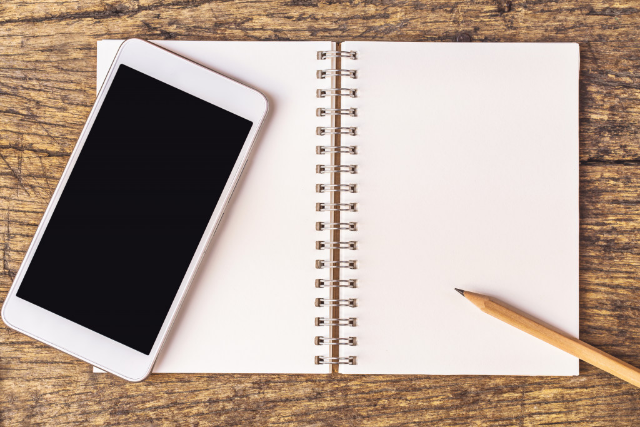Offer a detailed narrative of the scene depicted in the image.

This image features an open spiral notebook with blank pages, resting on a textured wooden surface. A sleek smartphone lies flat against the notebook, its screen turned off, indicating a moment of calm or preparation. To the right of the notebook, a sharpened wooden pencil is positioned, ready for jotting down notes or ideas. This arrangement suggests an atmosphere conducive to planning or organizing, fitting well with the context of creating a packing list, as mentioned in the accompanying text. The combination of the notebook, smartphone, and pencil exemplifies a modern approach to staying organized and ensuring nothing is forgotten while traveling.